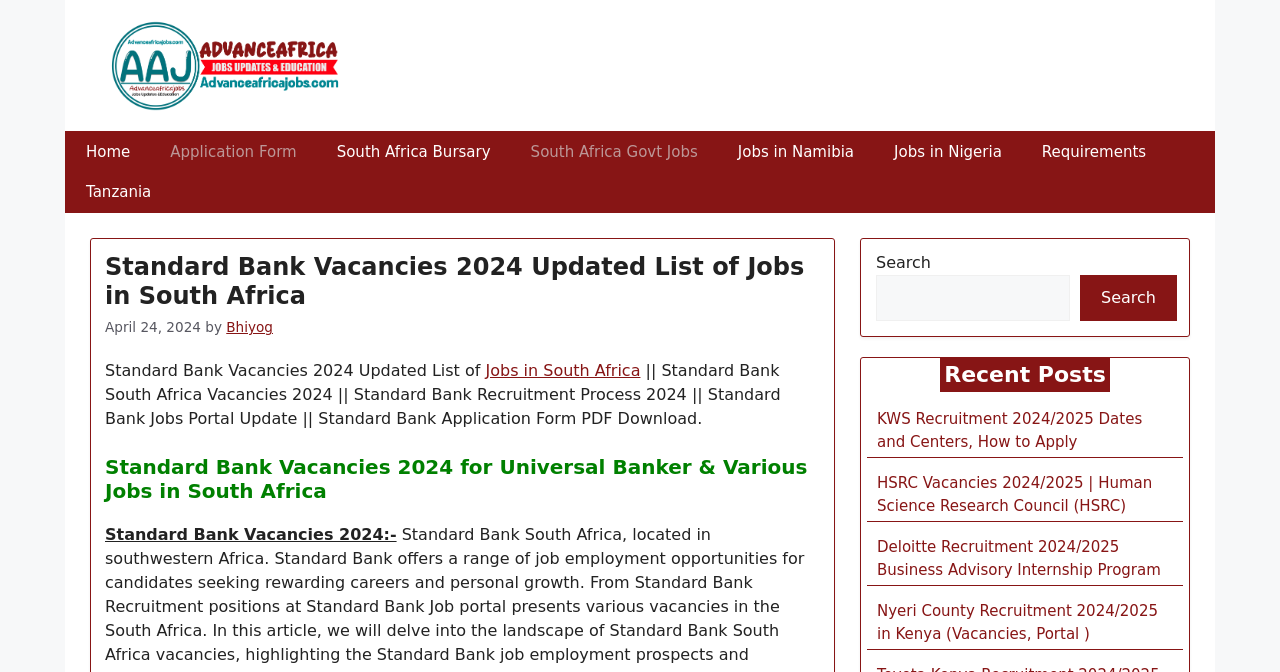Locate the bounding box coordinates of the clickable element to fulfill the following instruction: "Click on the 'Application Form' link". Provide the coordinates as four float numbers between 0 and 1 in the format [left, top, right, bottom].

[0.117, 0.197, 0.247, 0.256]